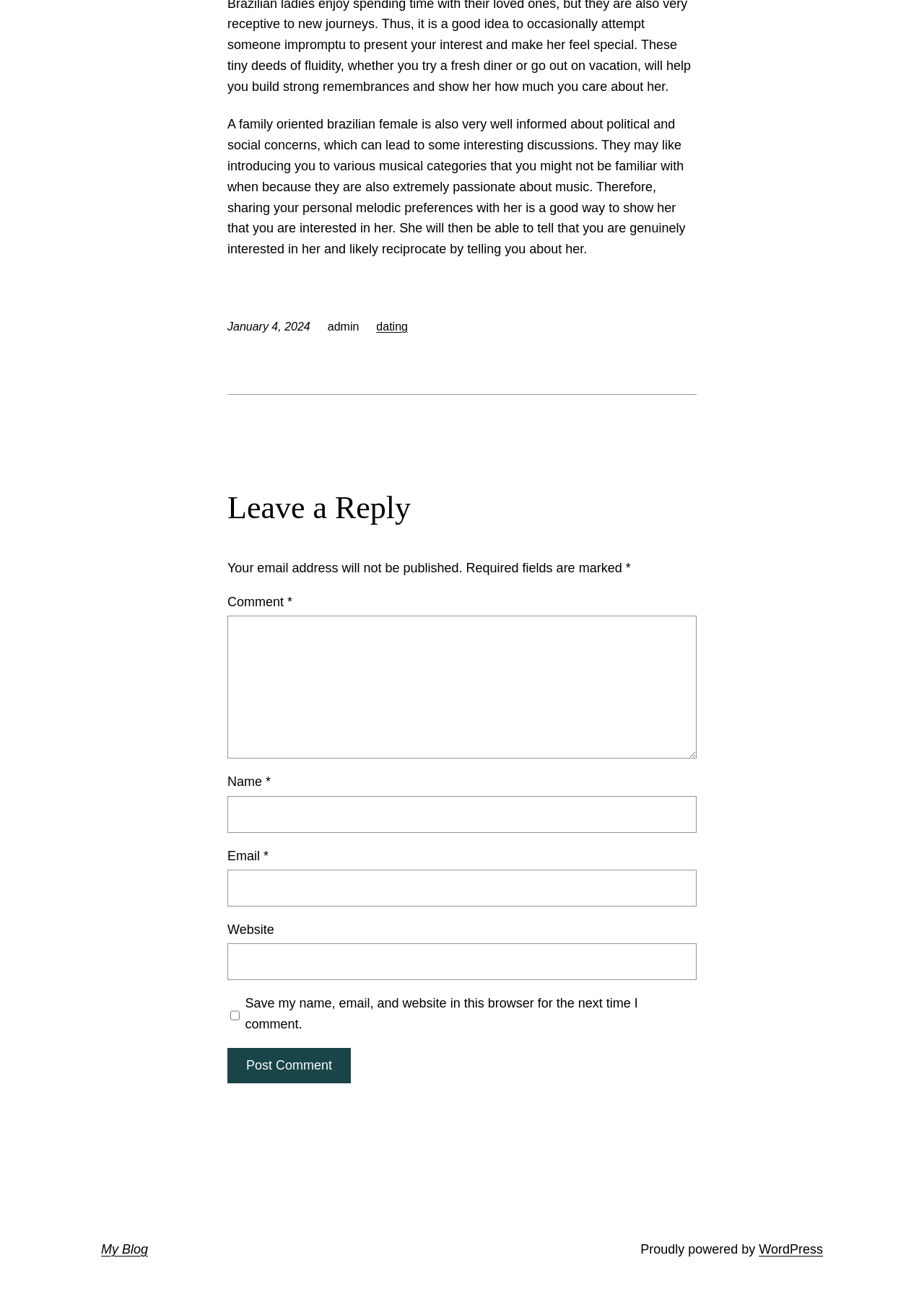Could you find the bounding box coordinates of the clickable area to complete this instruction: "Click on the dating link"?

[0.407, 0.249, 0.441, 0.258]